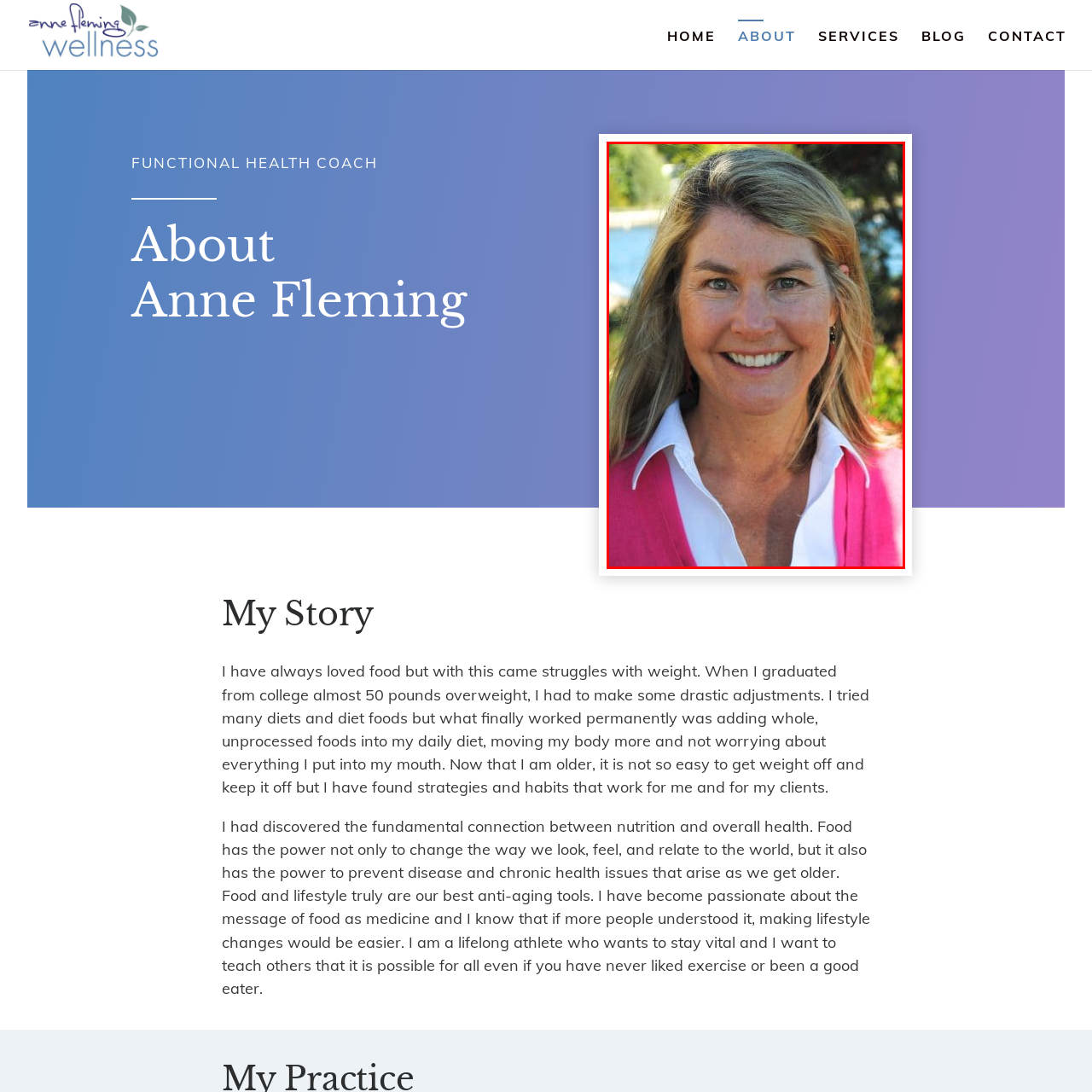Direct your attention to the image within the red boundary, What is the likely profession of the woman in the image?
 Respond with a single word or phrase.

functional health coach